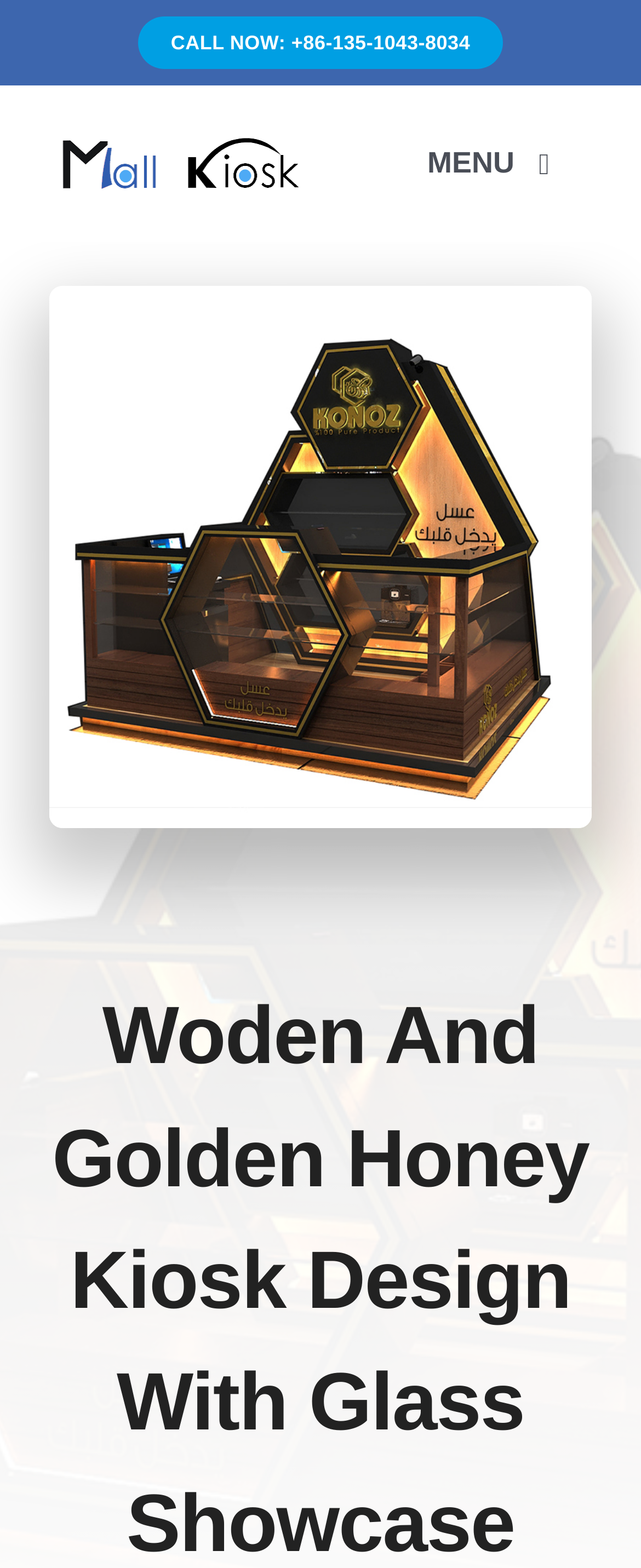Identify the bounding box coordinates for the UI element that matches this description: "aria-label="Avada Plumber"".

[0.077, 0.085, 0.483, 0.103]